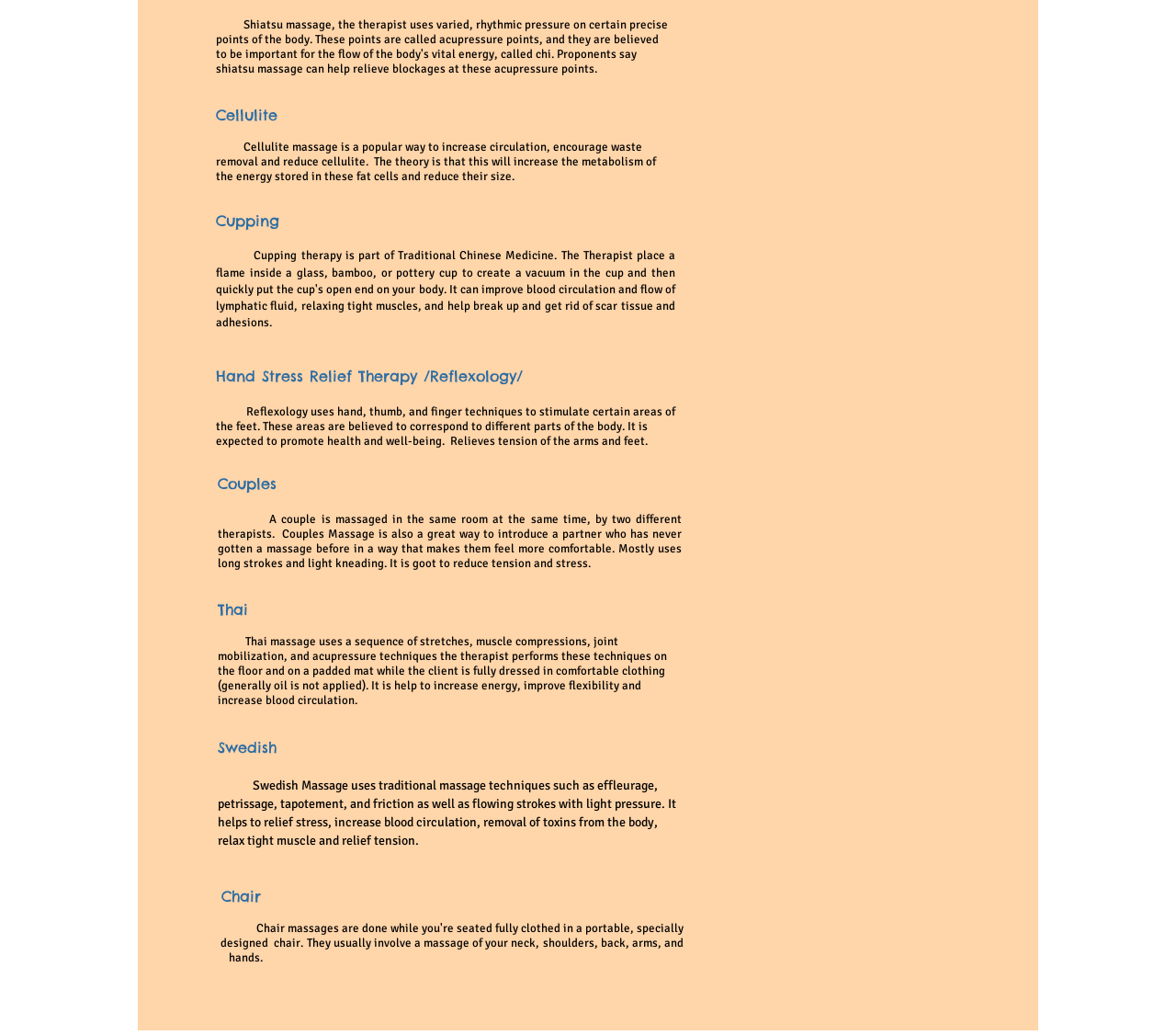What is reflexology used for?
Deliver a detailed and extensive answer to the question.

Reflexology uses hand, thumb, and finger techniques to stimulate certain areas of the feet. These areas are believed to correspond to different parts of the body. It is expected to promote health and well-being, and relieve tension of the arms and feet.